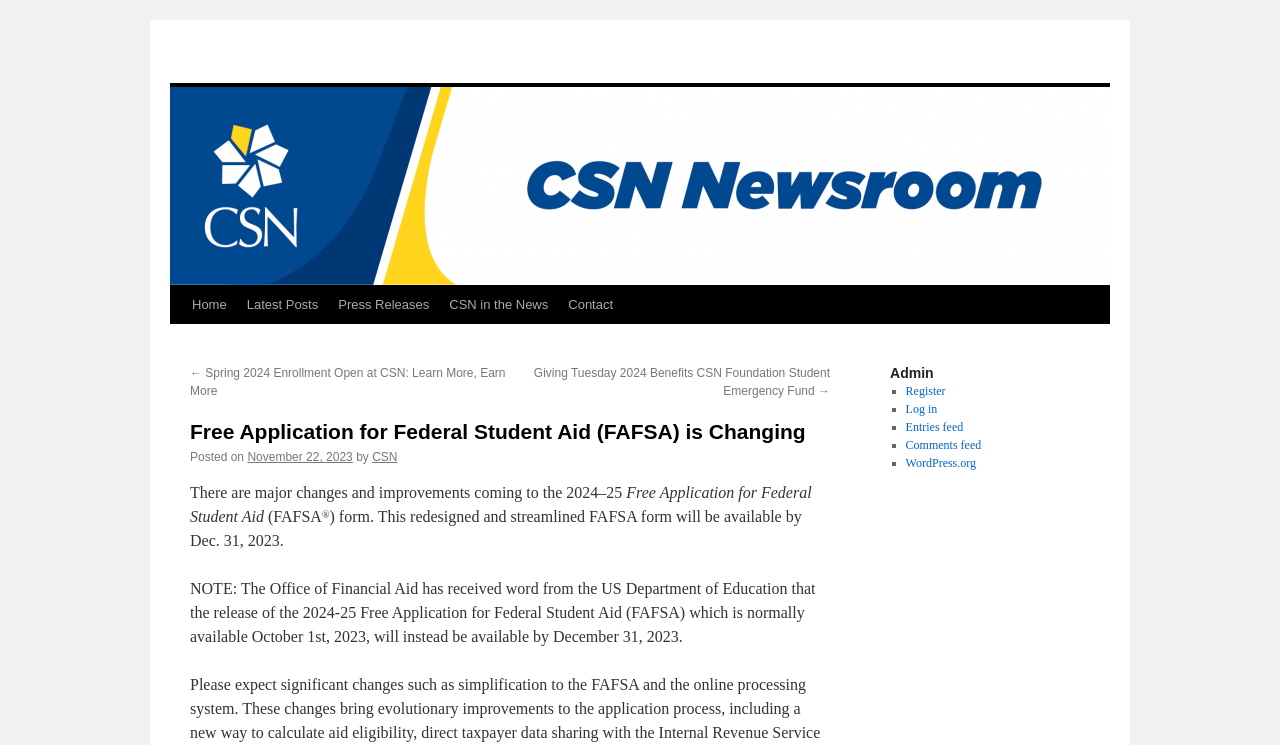Your task is to extract the text of the main heading from the webpage.

Free Application for Federal Student Aid (FAFSA) is Changing